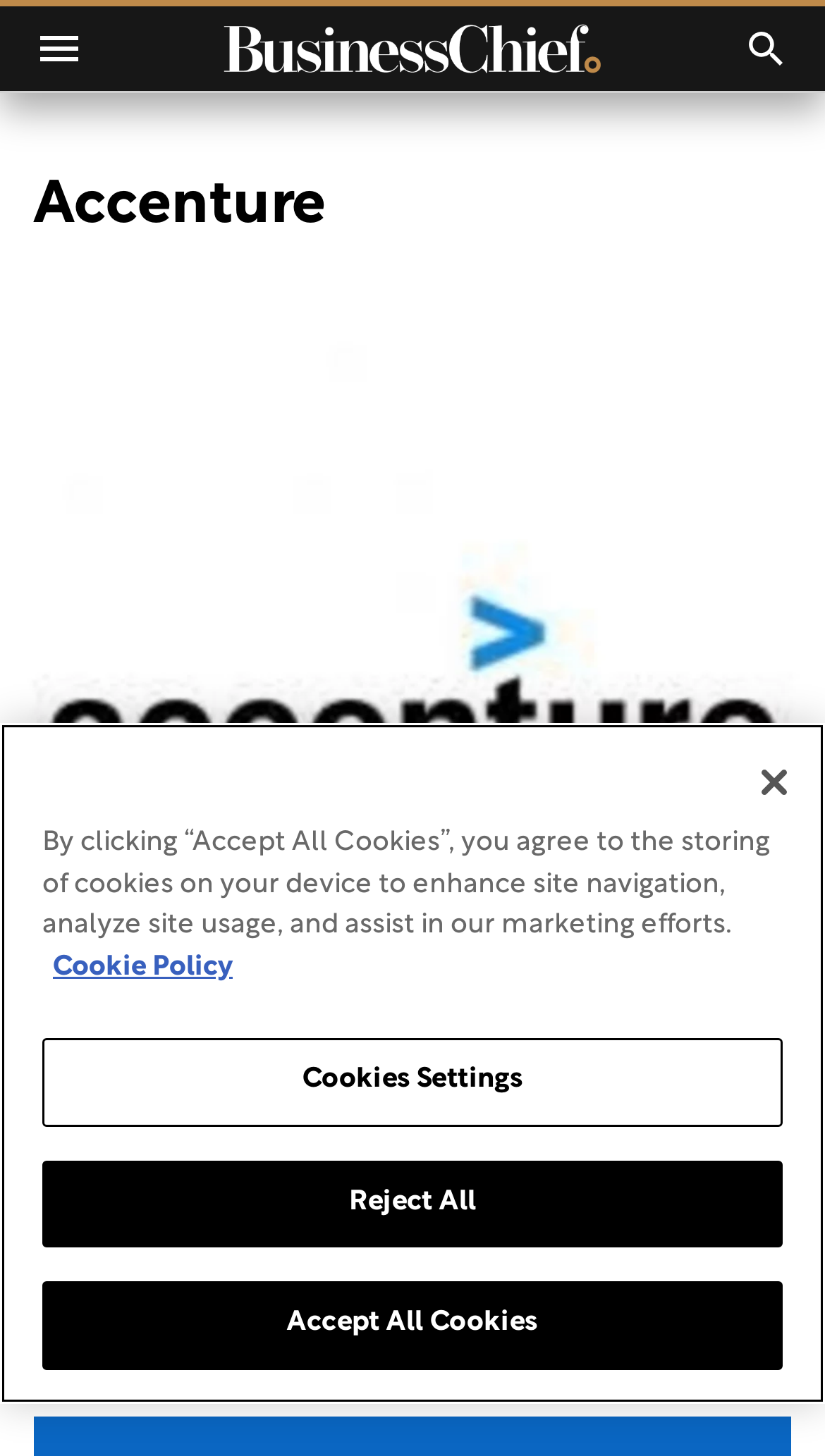Given the description of a UI element: "Cookies Settings", identify the bounding box coordinates of the matching element in the webpage screenshot.

[0.051, 0.713, 0.949, 0.774]